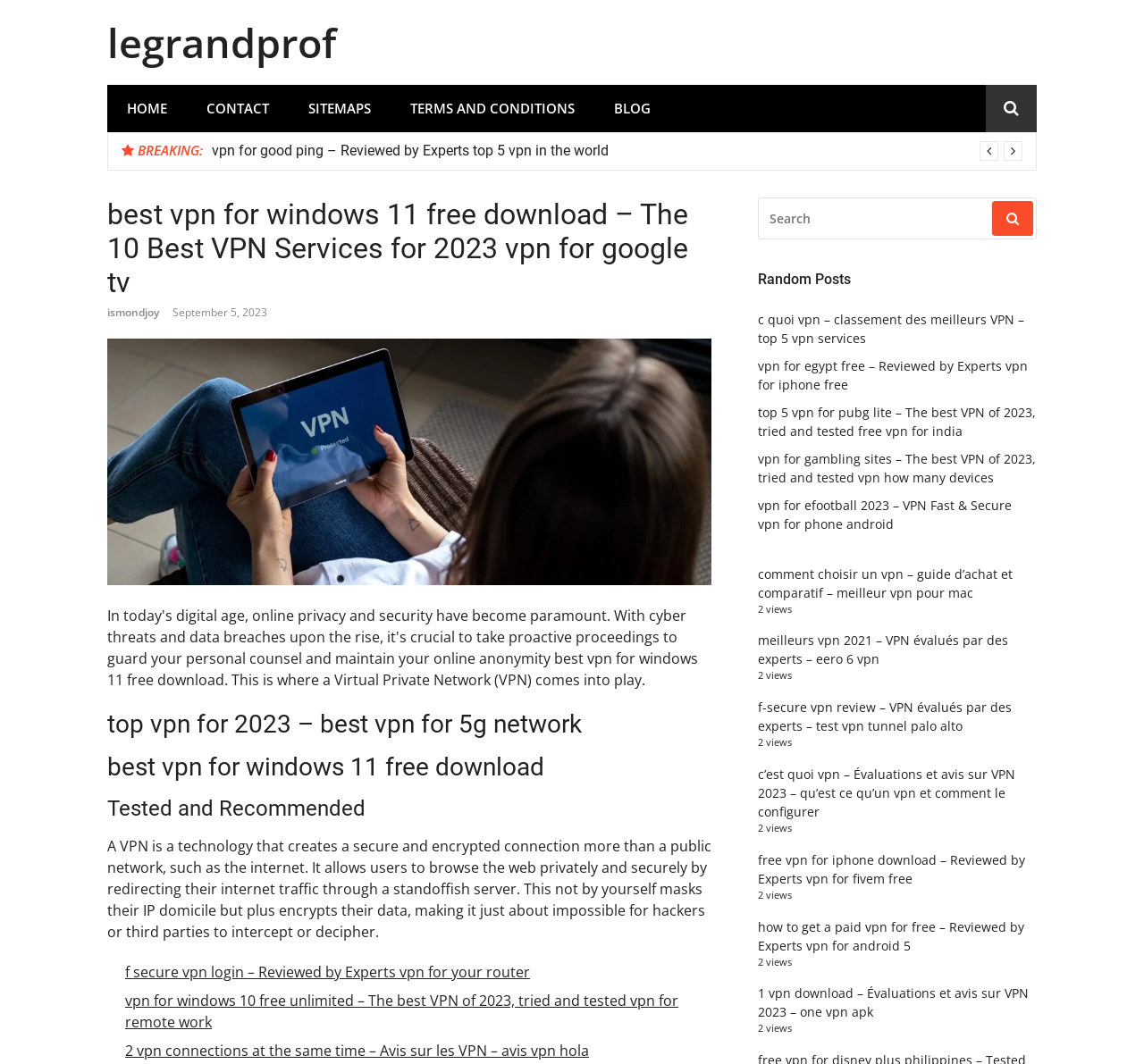From the details in the image, provide a thorough response to the question: How many views does the 'c quoi vpn' article have?

The 'c quoi vpn' article has 2 views, which is indicated by the '2 views' text located below the article title.